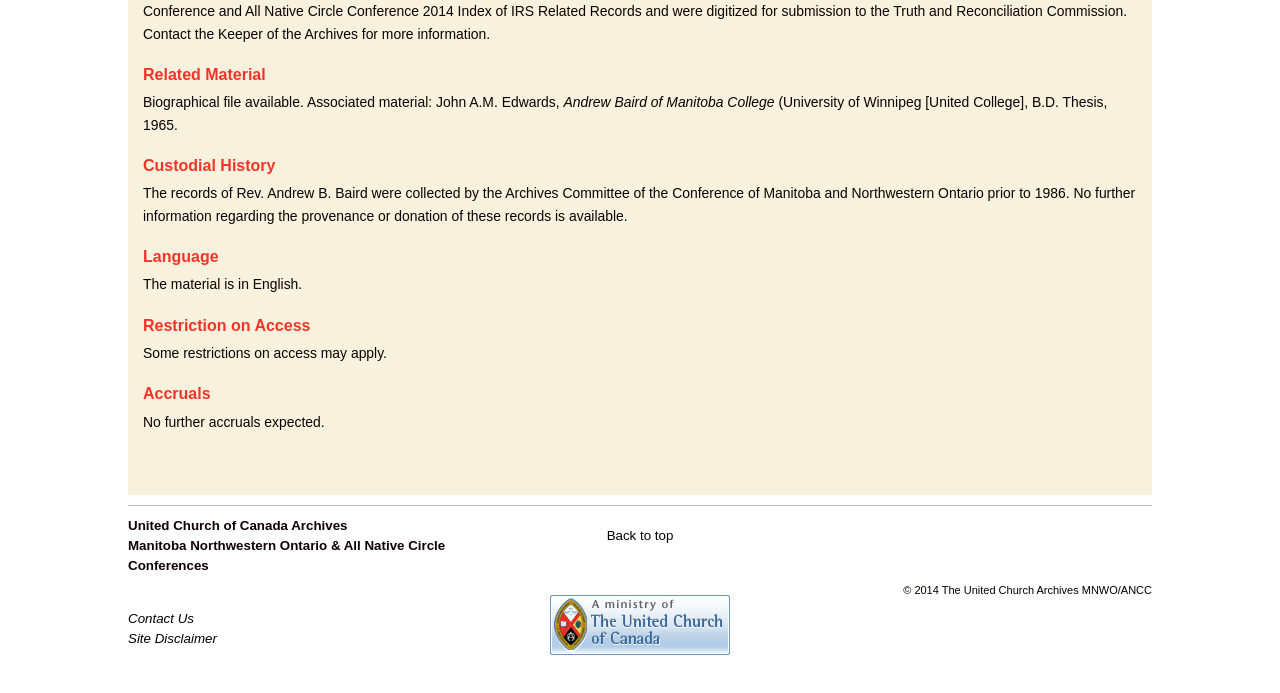Give a concise answer using one word or a phrase to the following question:
What is the title of the first section?

Related Material